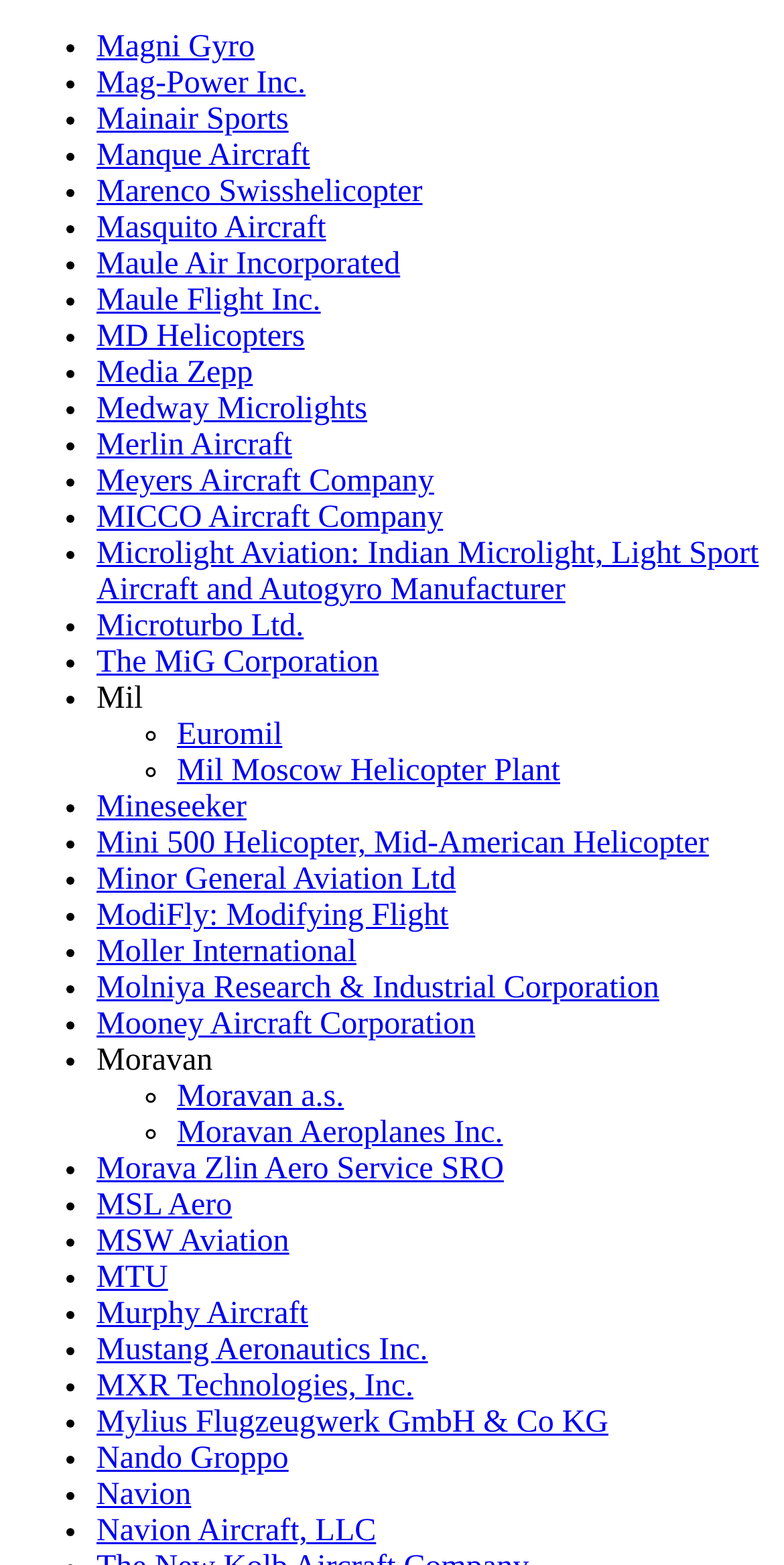What is the first company listed? Based on the screenshot, please respond with a single word or phrase.

Magni Gyro